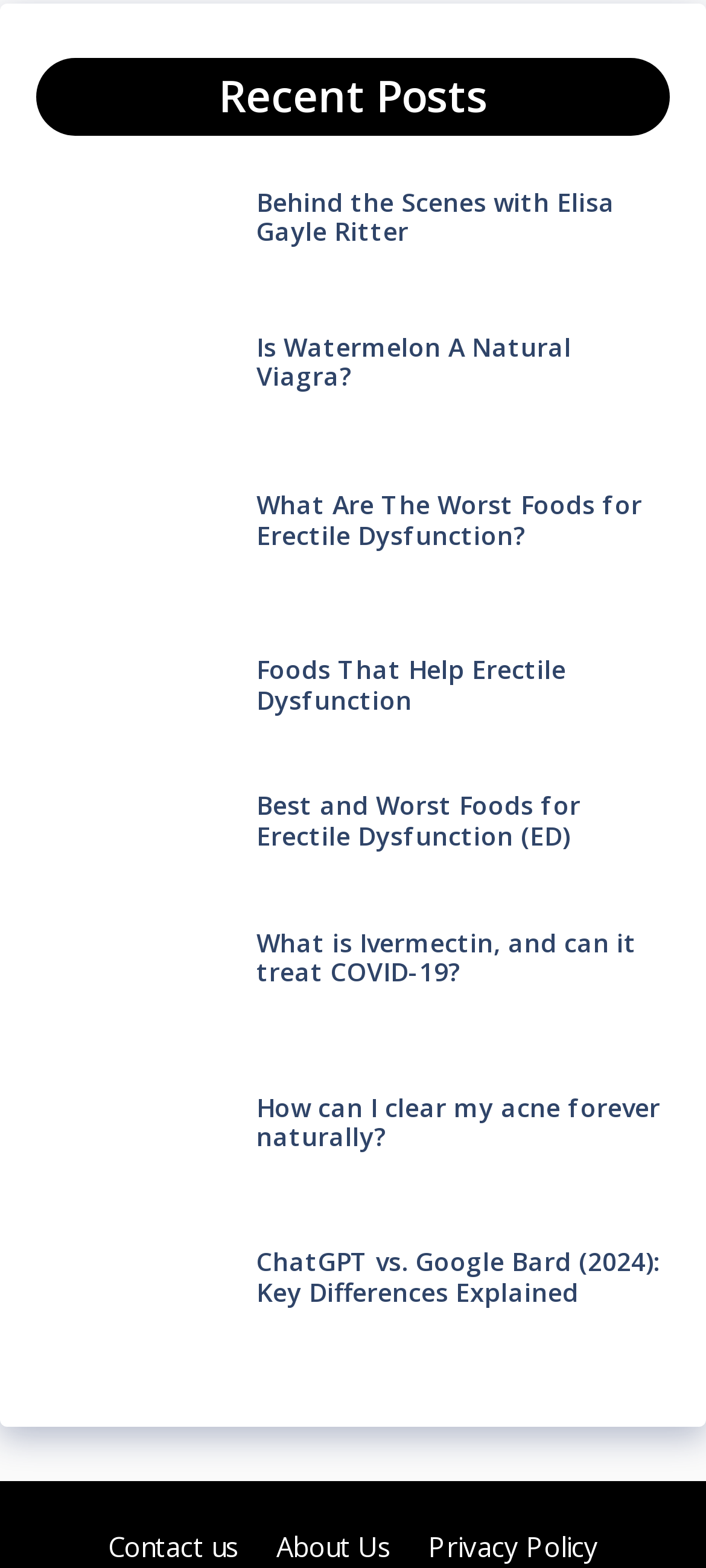Identify the bounding box coordinates of the specific part of the webpage to click to complete this instruction: "Learn about Is Watermelon A Natural Viagra?".

[0.363, 0.21, 0.809, 0.251]